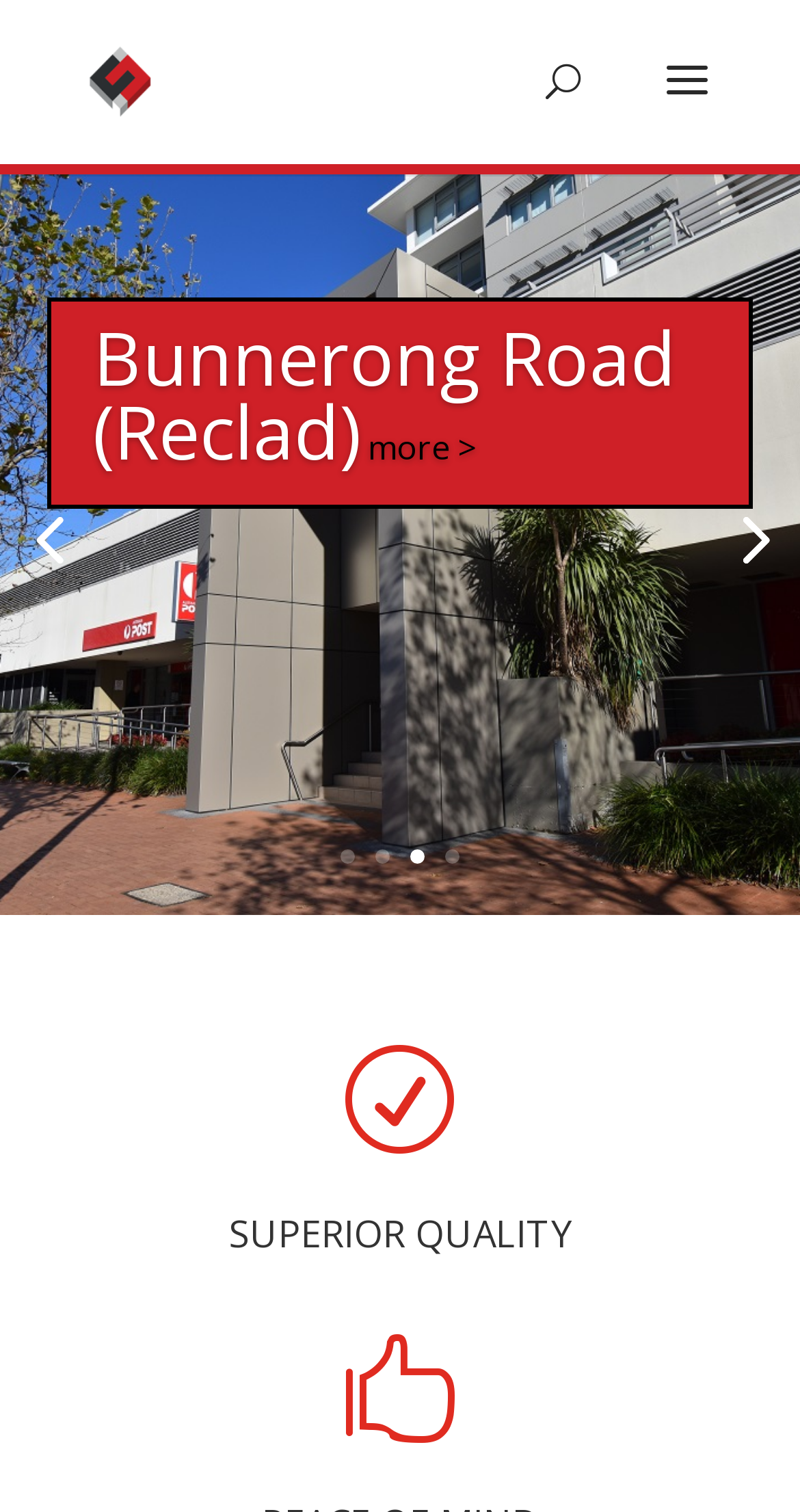Give a short answer to this question using one word or a phrase:
What is the emphasis of the company?

SUPERIOR QUALITY